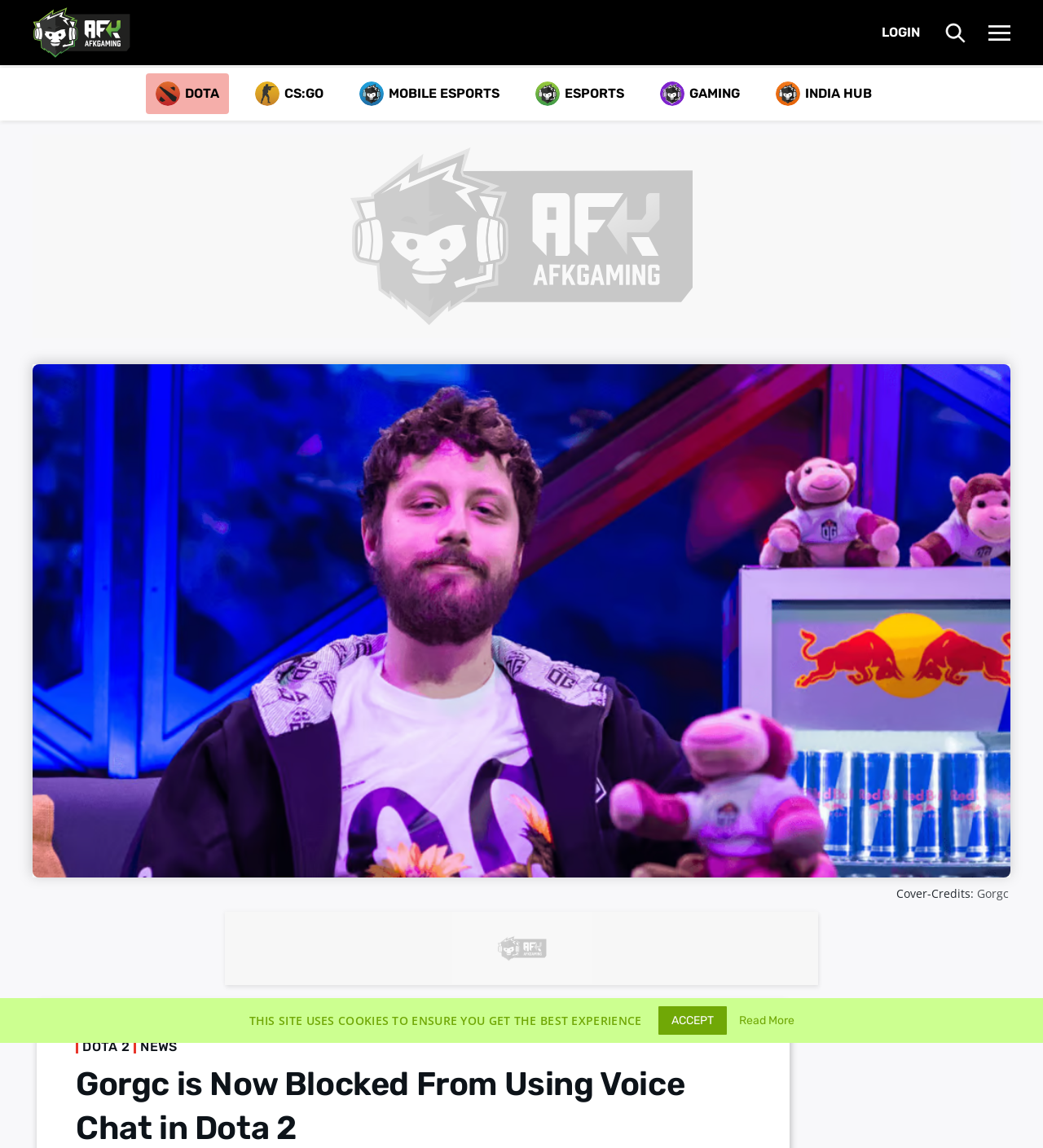How many sections are in the 'Others Also Read' section?
Provide a one-word or short-phrase answer based on the image.

Not specified